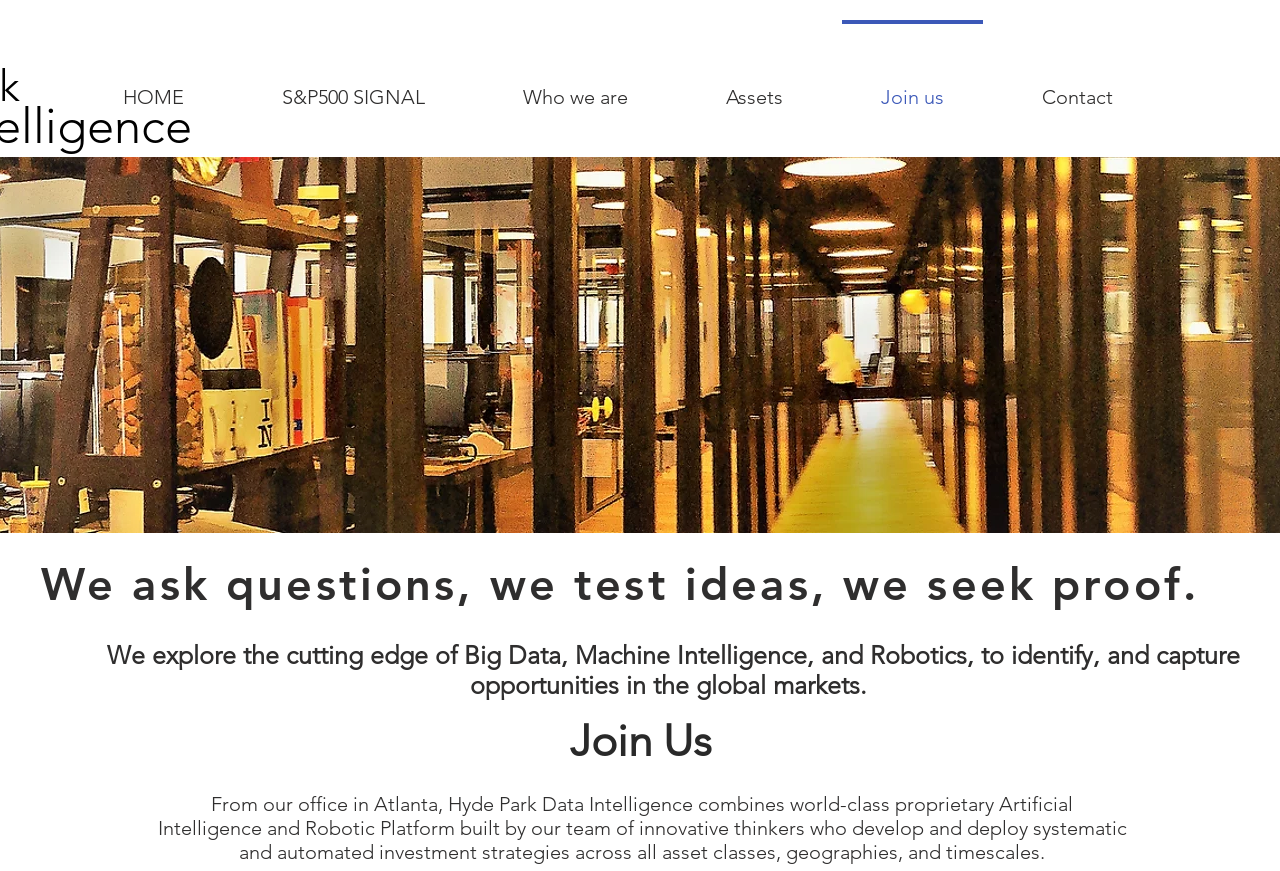Where is the company's office located?
Answer the question with a single word or phrase, referring to the image.

Atlanta